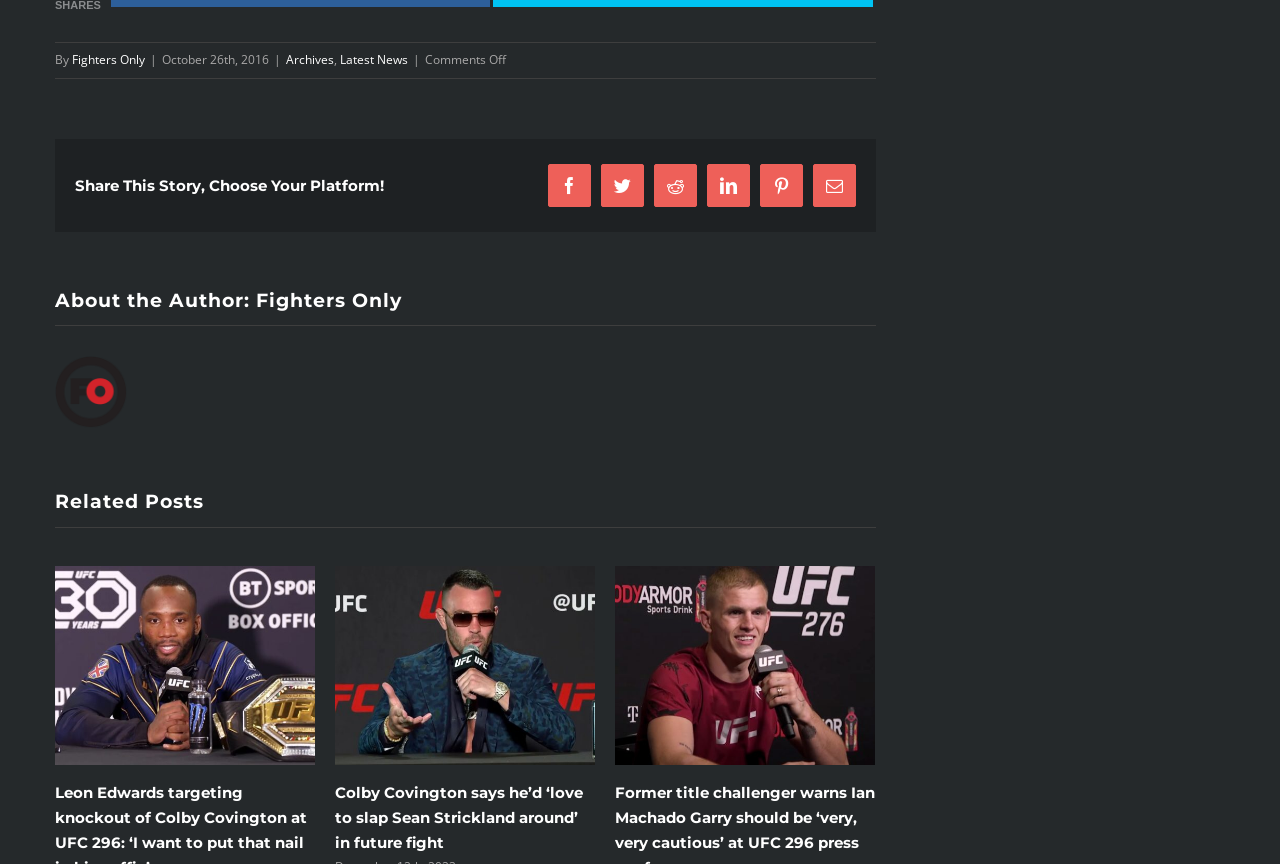Predict the bounding box for the UI component with the following description: "Reddit".

[0.511, 0.19, 0.544, 0.239]